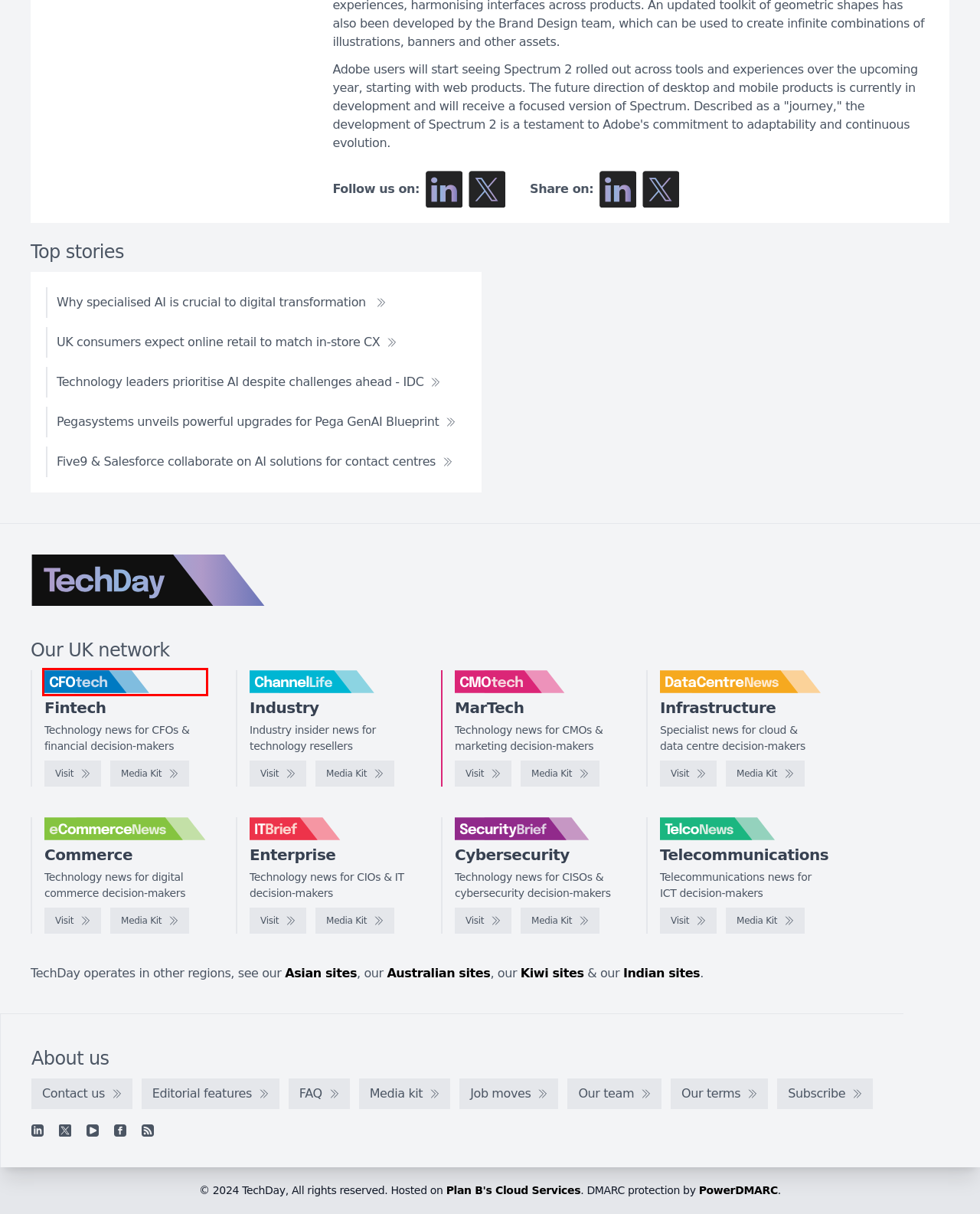A screenshot of a webpage is given, featuring a red bounding box around a UI element. Please choose the webpage description that best aligns with the new webpage after clicking the element in the bounding box. These are the descriptions:
A. Free DMARC Analyzer | DMARC Monitoring Service
B. DataCentreNews UK - Media kit
C. DataCentreNews UK - Specialist news for cloud & data centre decision-makers
D. TechDay India - India's technology news network
E. IT Brief UK - Media kit
F. CFOtech UK - Technology news for CFOs & financial decision-makers
G. TechDay Asia - Asia's technology news network
H. CMOtech UK - Media kit

F